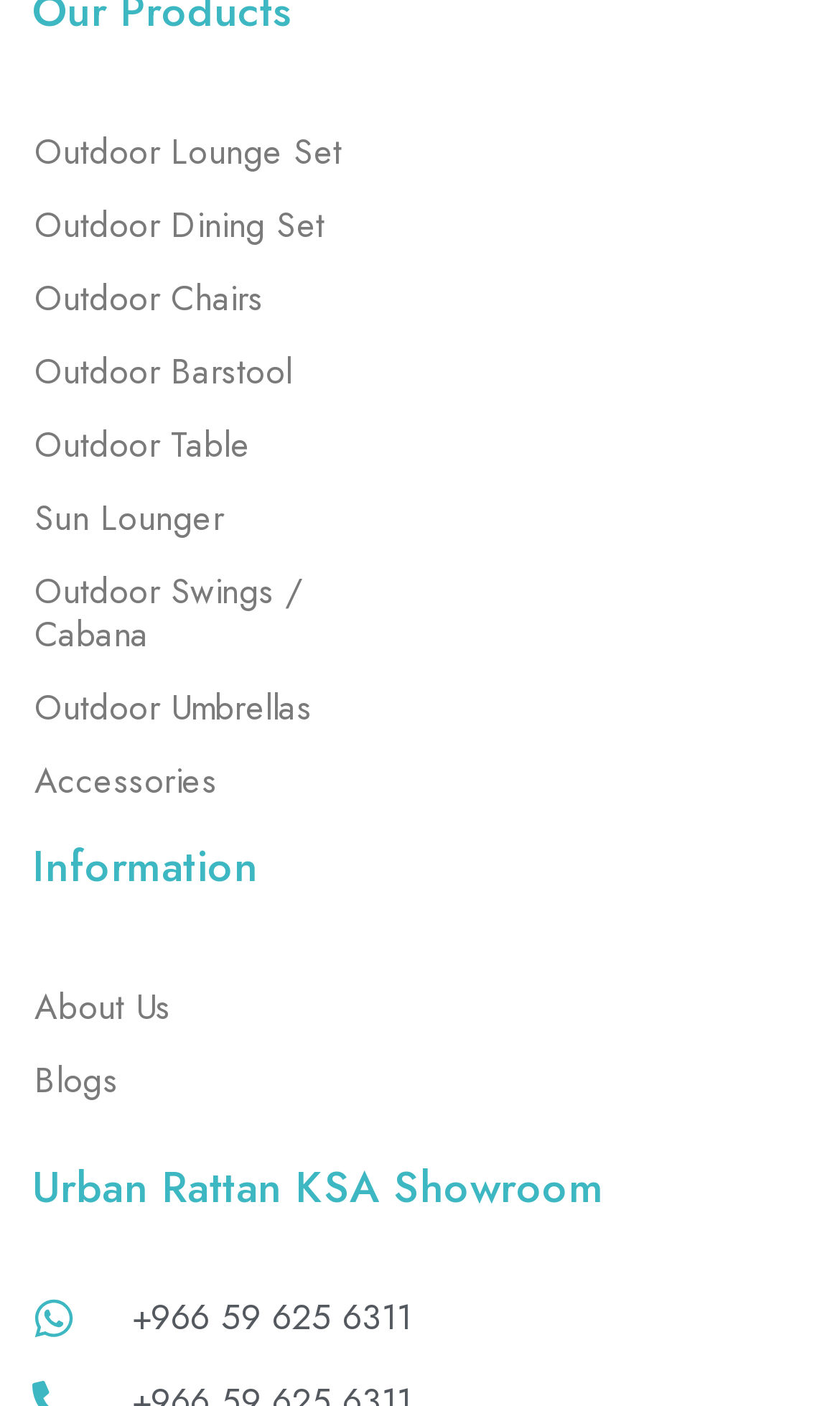Identify the bounding box coordinates of the clickable region to carry out the given instruction: "Contact the showroom".

[0.038, 0.92, 0.962, 0.955]